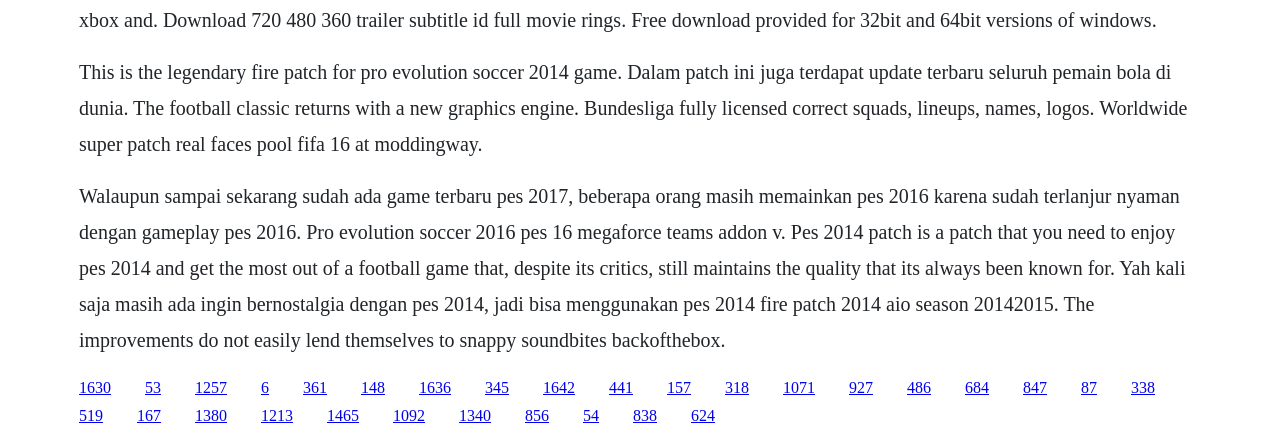Identify the bounding box coordinates of the clickable region required to complete the instruction: "View details about Bundesliga fully licensed correct squads". The coordinates should be given as four float numbers within the range of 0 and 1, i.e., [left, top, right, bottom].

[0.062, 0.138, 0.928, 0.352]